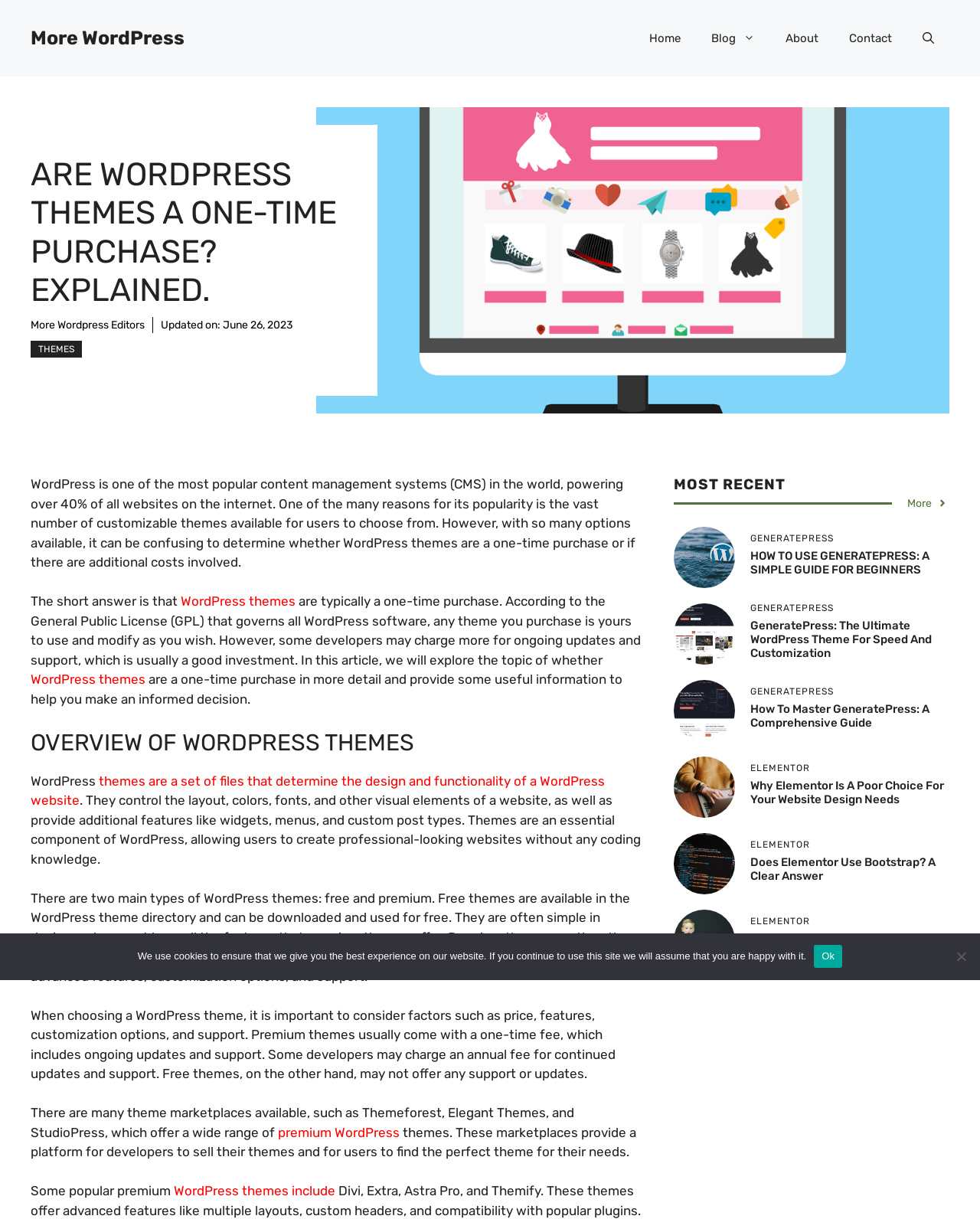Respond to the question below with a concise word or phrase:
What is the purpose of the 'Open search' button?

To open search